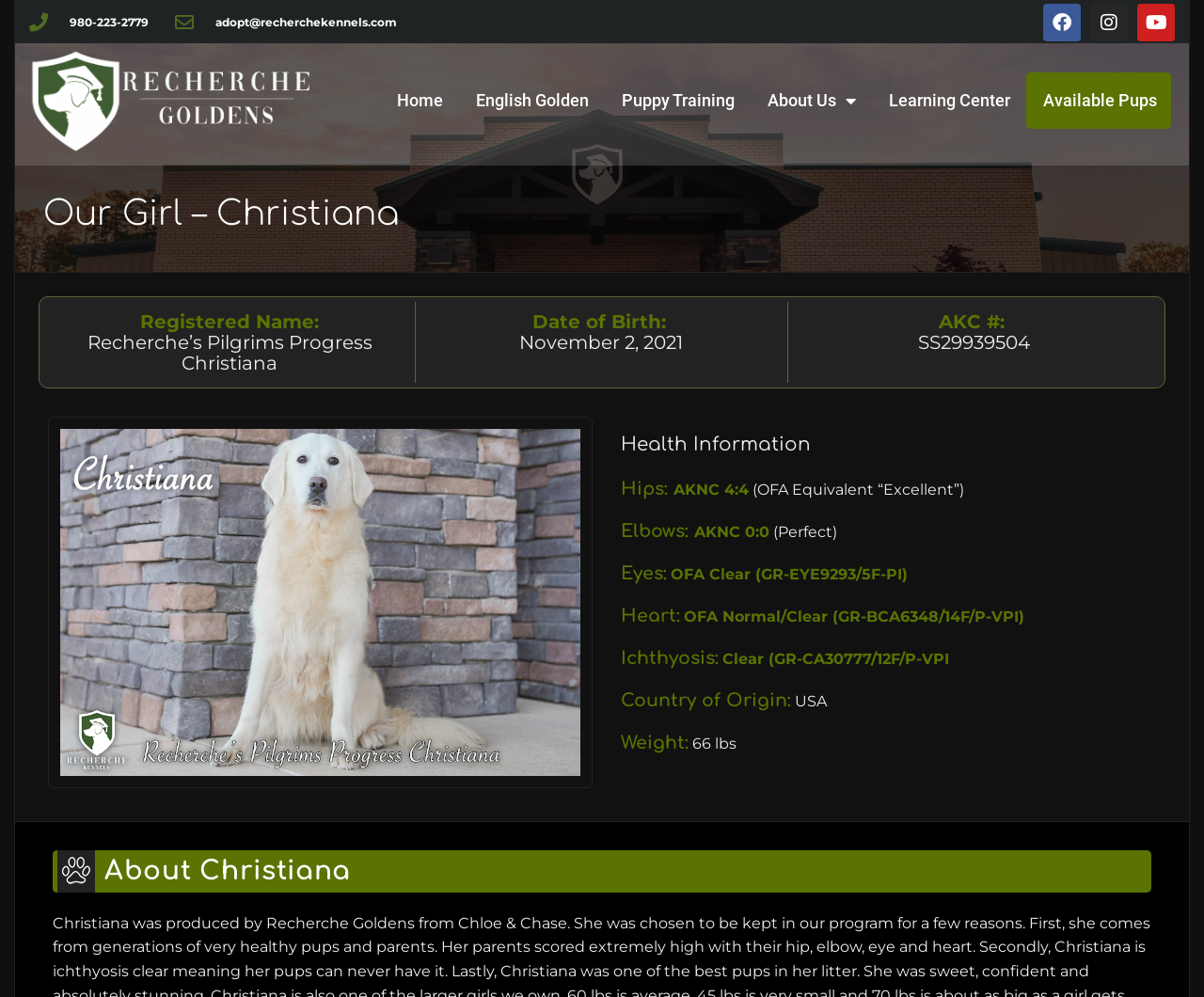Provide the bounding box coordinates of the HTML element this sentence describes: "OFA Normal/Clear (GR-BCA6348/14F/P-VPI)". The bounding box coordinates consist of four float numbers between 0 and 1, i.e., [left, top, right, bottom].

[0.568, 0.609, 0.851, 0.627]